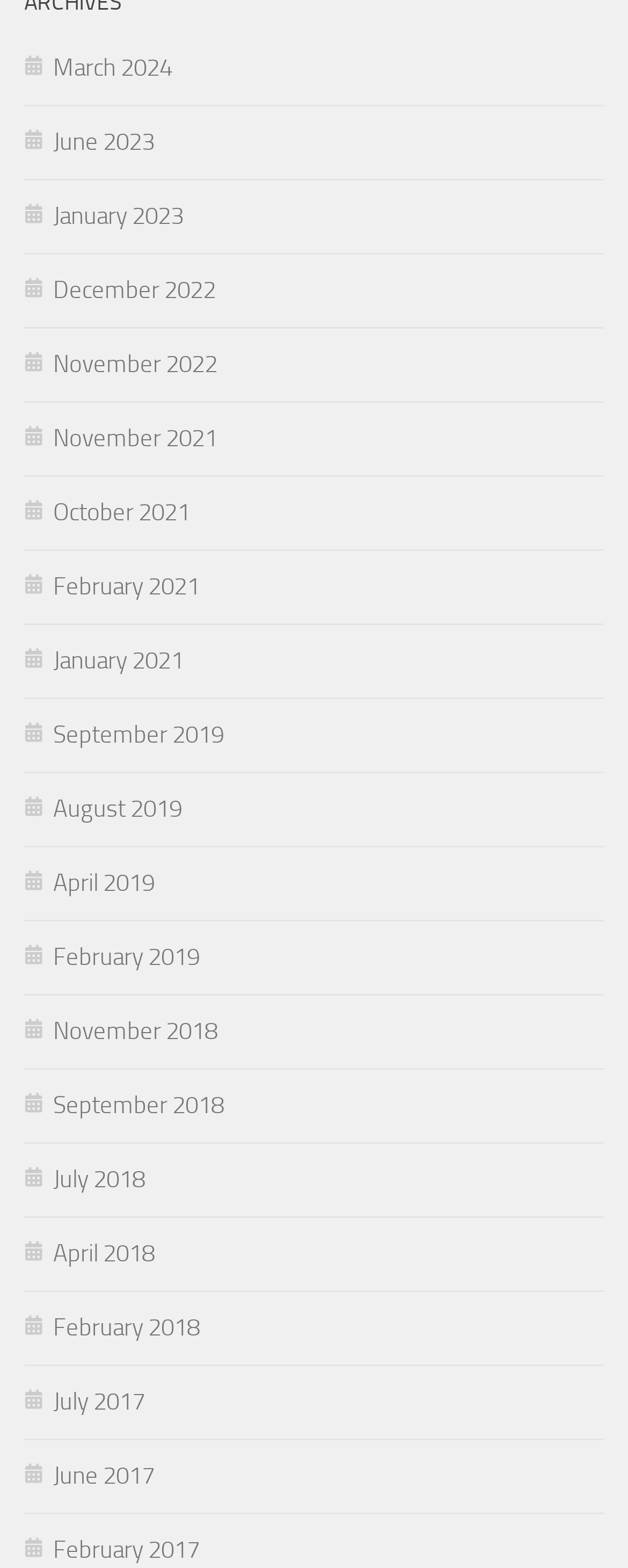Please identify the bounding box coordinates of where to click in order to follow the instruction: "View January 2023".

[0.038, 0.128, 0.292, 0.147]